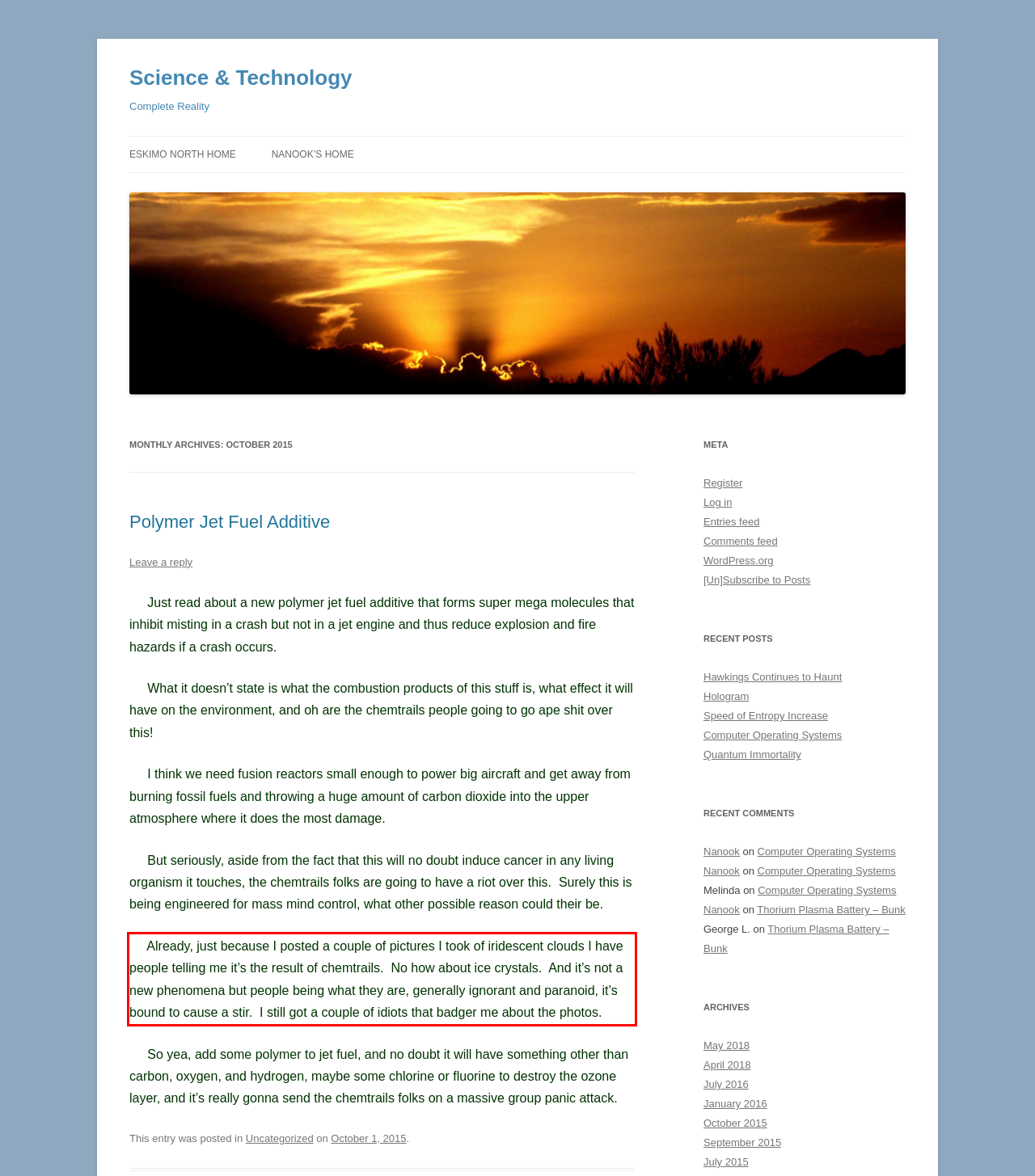Analyze the red bounding box in the provided webpage screenshot and generate the text content contained within.

Already, just because I posted a couple of pictures I took of iridescent clouds I have people telling me it’s the result of chemtrails. No how about ice crystals. And it’s not a new phenomena but people being what they are, generally ignorant and paranoid, it’s bound to cause a stir. I still got a couple of idiots that badger me about the photos.